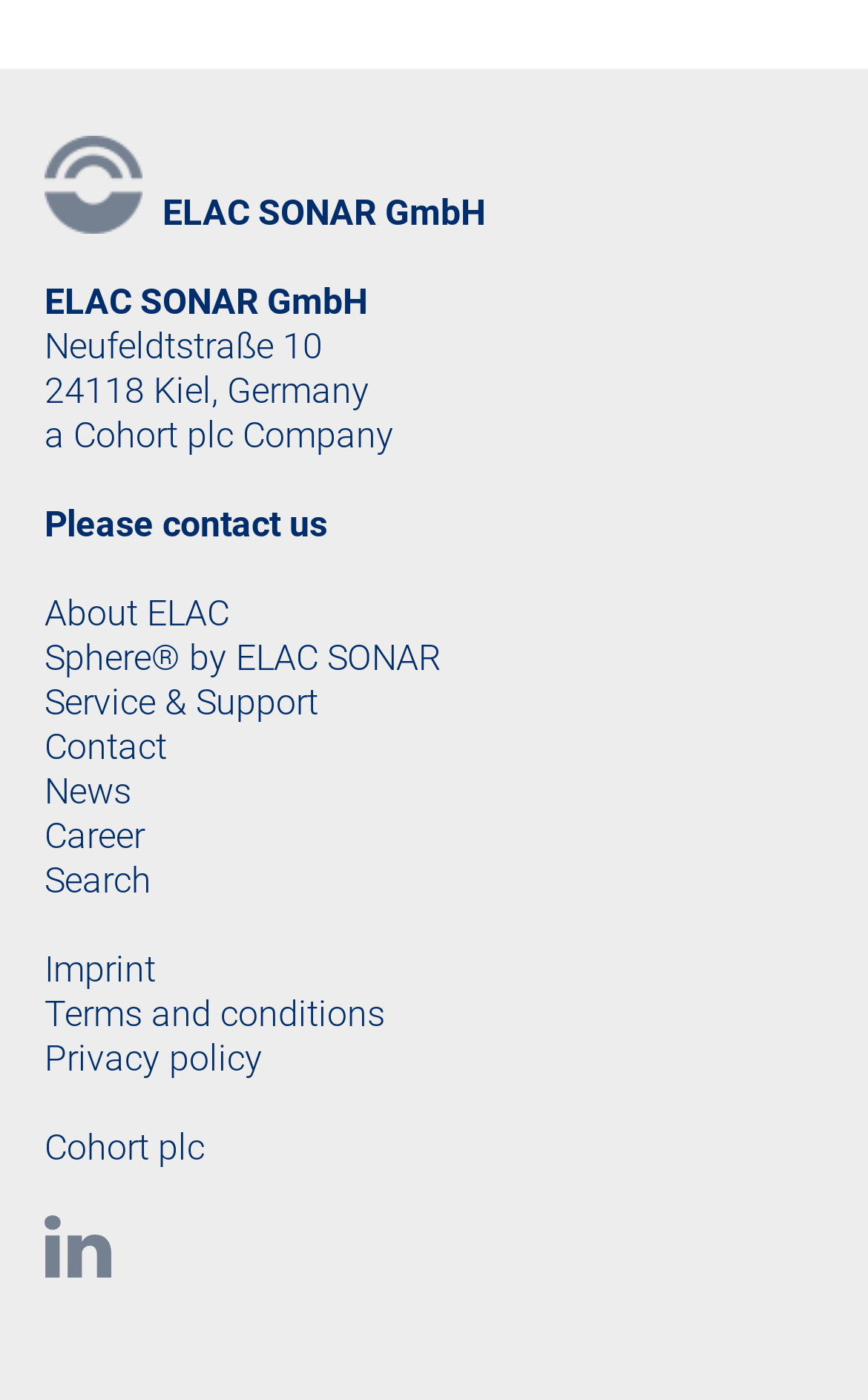Could you specify the bounding box coordinates for the clickable section to complete the following instruction: "contact us"?

[0.051, 0.359, 0.377, 0.389]